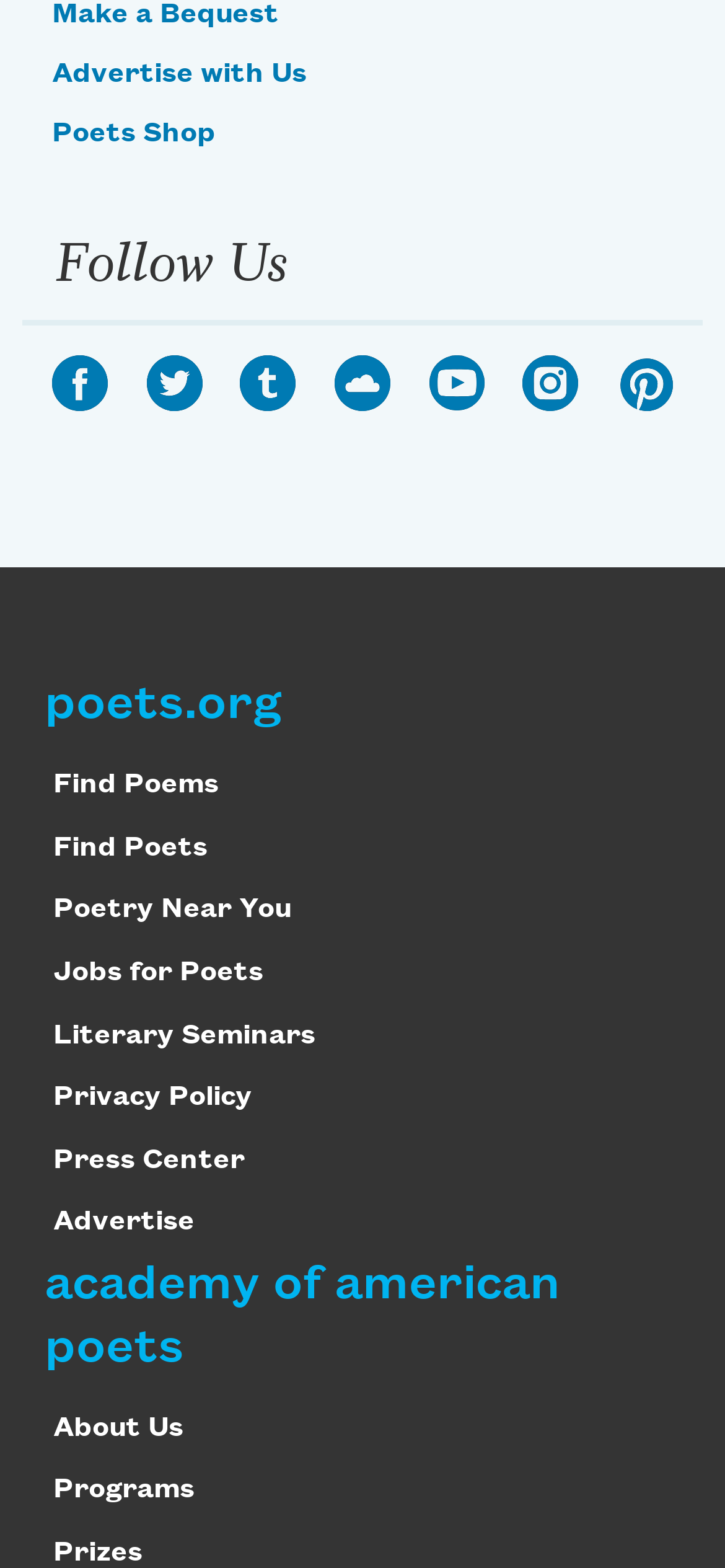Determine the bounding box coordinates of the clickable region to follow the instruction: "Read the Privacy Policy".

[0.074, 0.691, 0.348, 0.71]